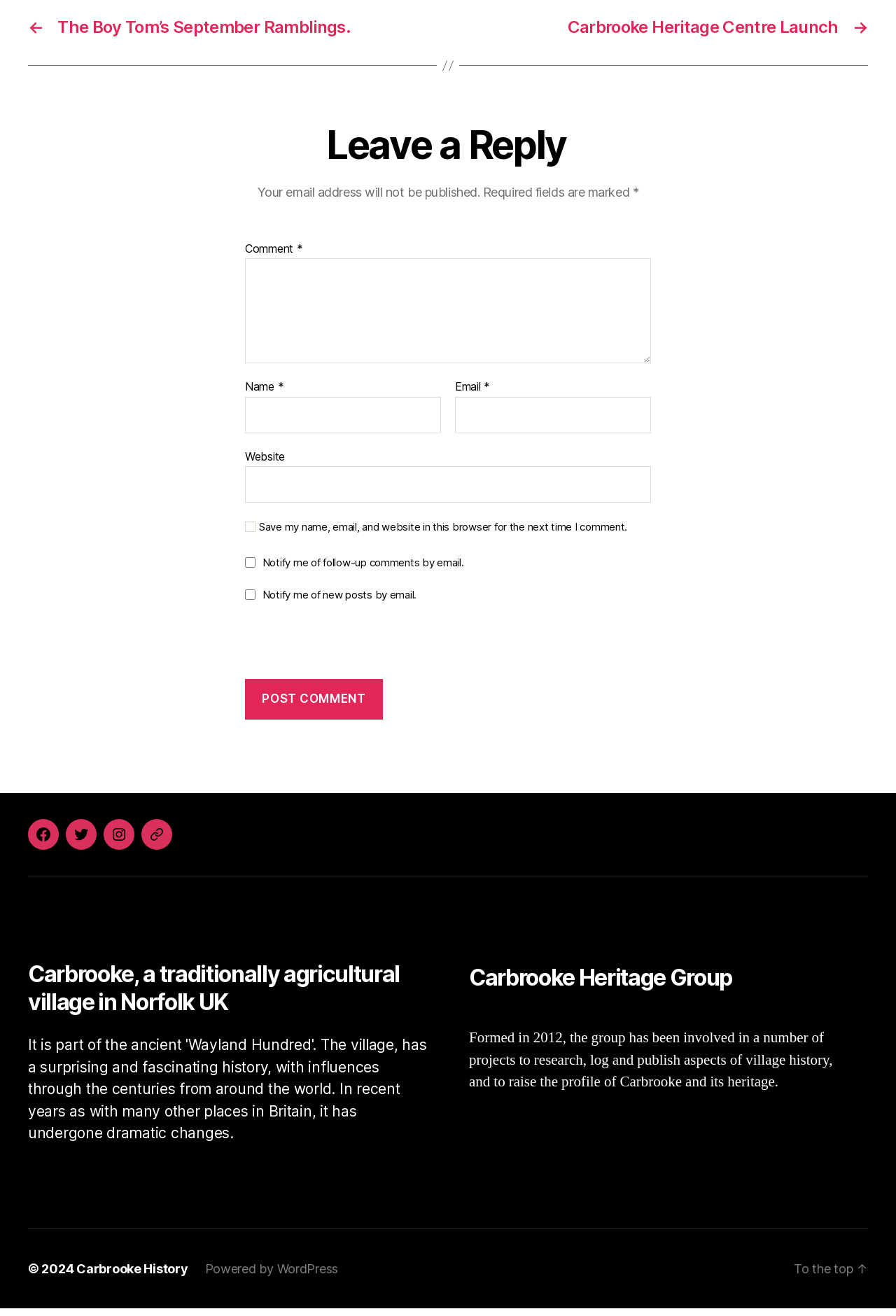Based on the element description: "Buy Now", identify the UI element and provide its bounding box coordinates. Use four float numbers between 0 and 1, [left, top, right, bottom].

None